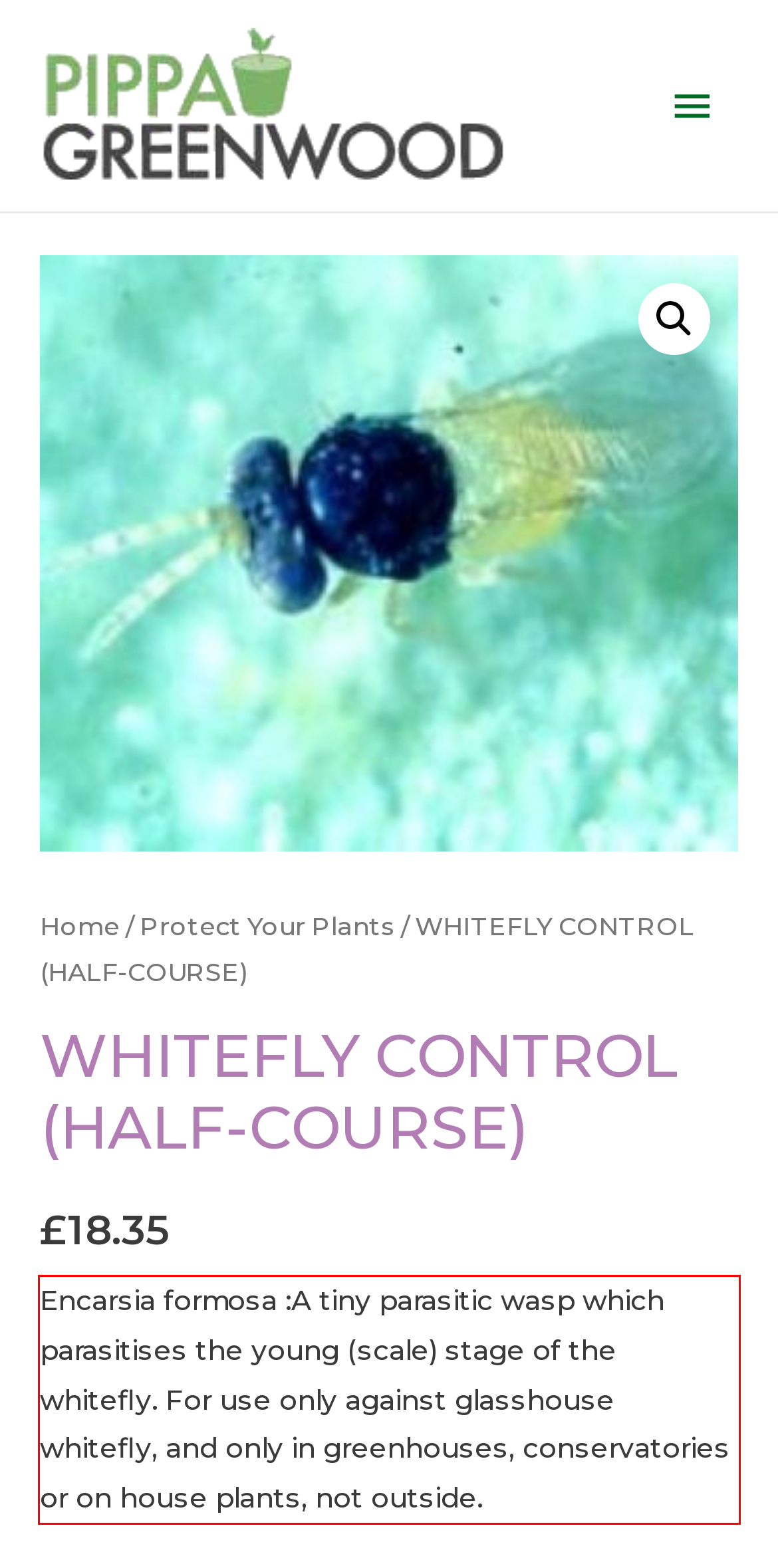Within the screenshot of a webpage, identify the red bounding box and perform OCR to capture the text content it contains.

Encarsia formosa :A tiny parasitic wasp which parasitises the young (scale) stage of the whitefly. For use only against glasshouse whitefly, and only in greenhouses, conservatories or on house plants, not outside.